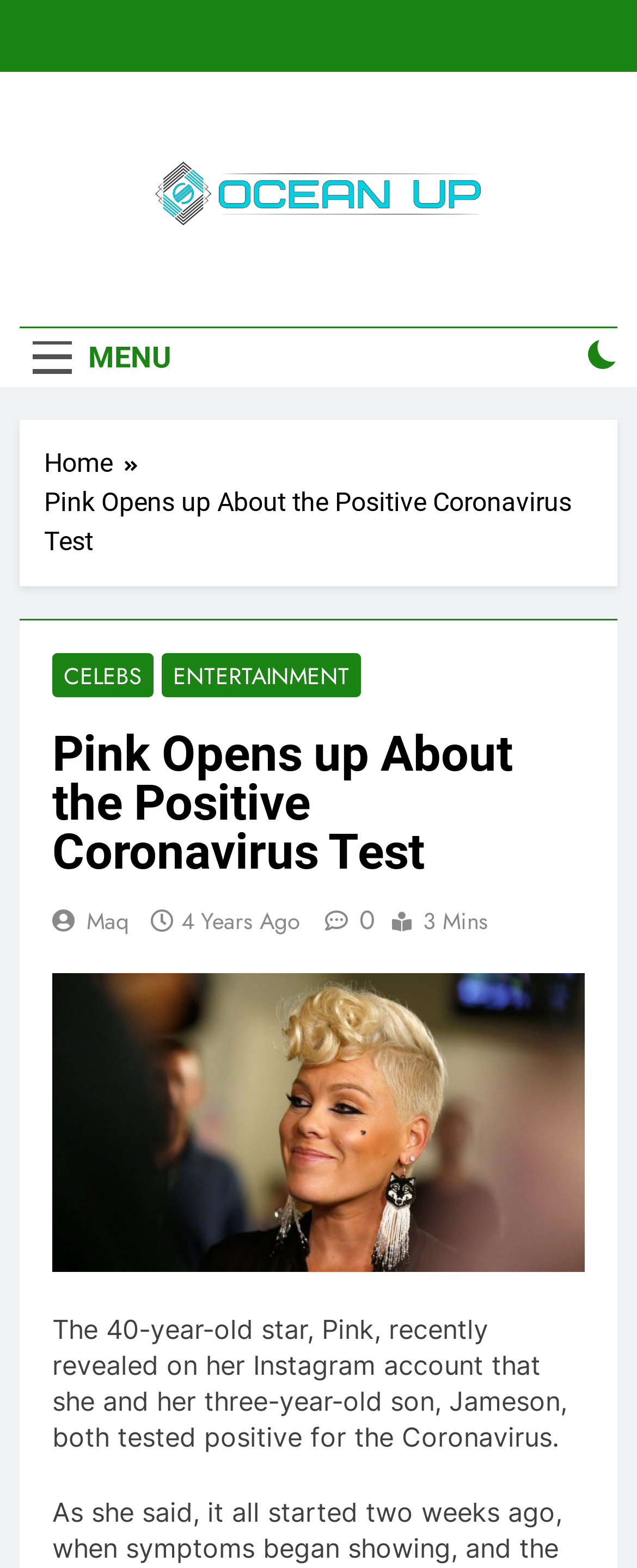How long ago was the article published?
Based on the image, respond with a single word or phrase.

4 Years Ago